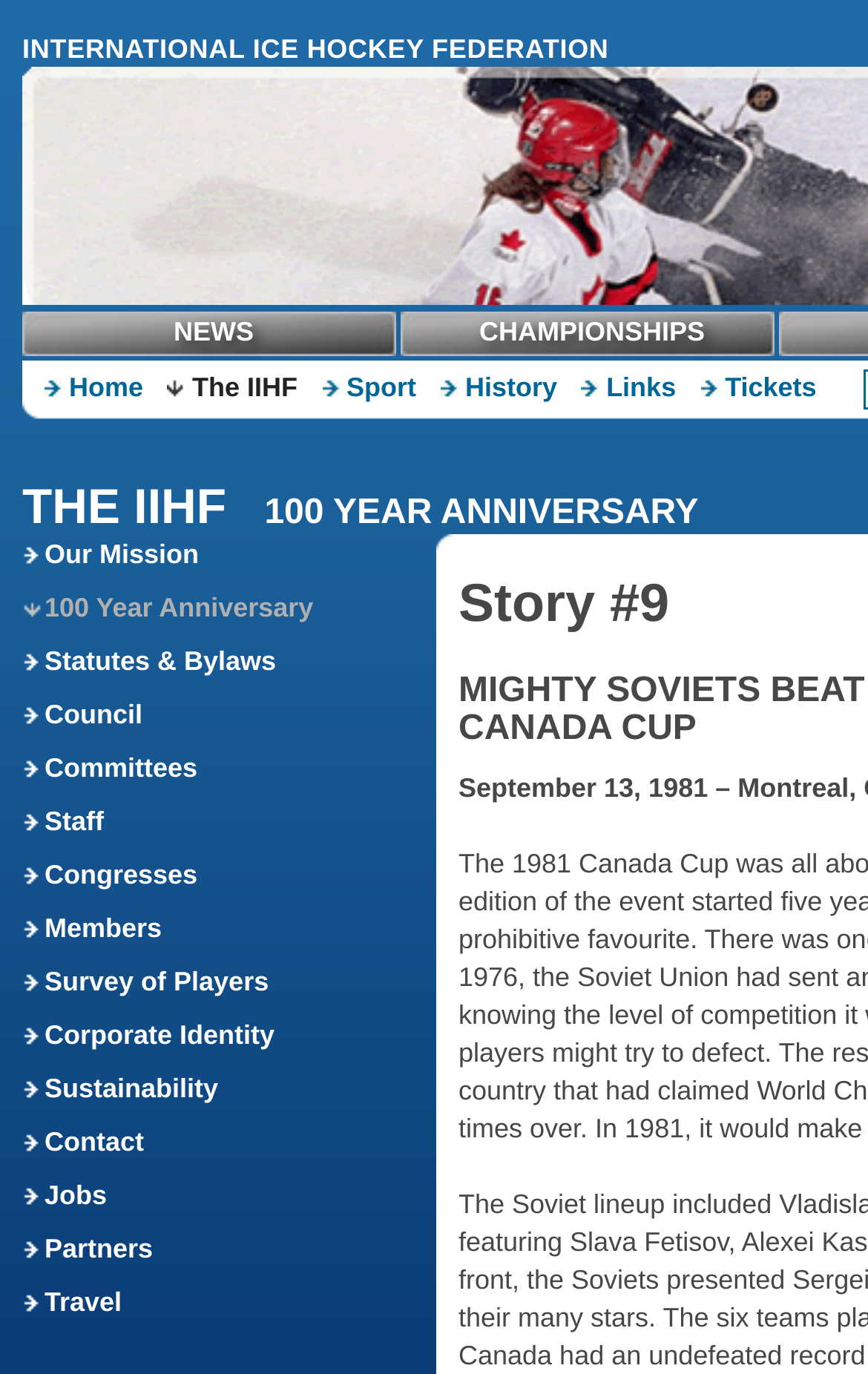Please locate the bounding box coordinates of the region I need to click to follow this instruction: "Go to Home".

[0.079, 0.271, 0.165, 0.293]